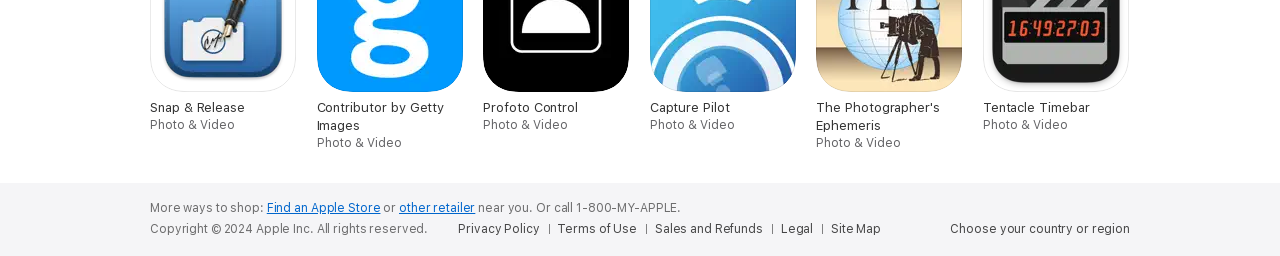Determine the bounding box coordinates of the target area to click to execute the following instruction: "Choose your country or region."

[0.743, 0.863, 0.883, 0.926]